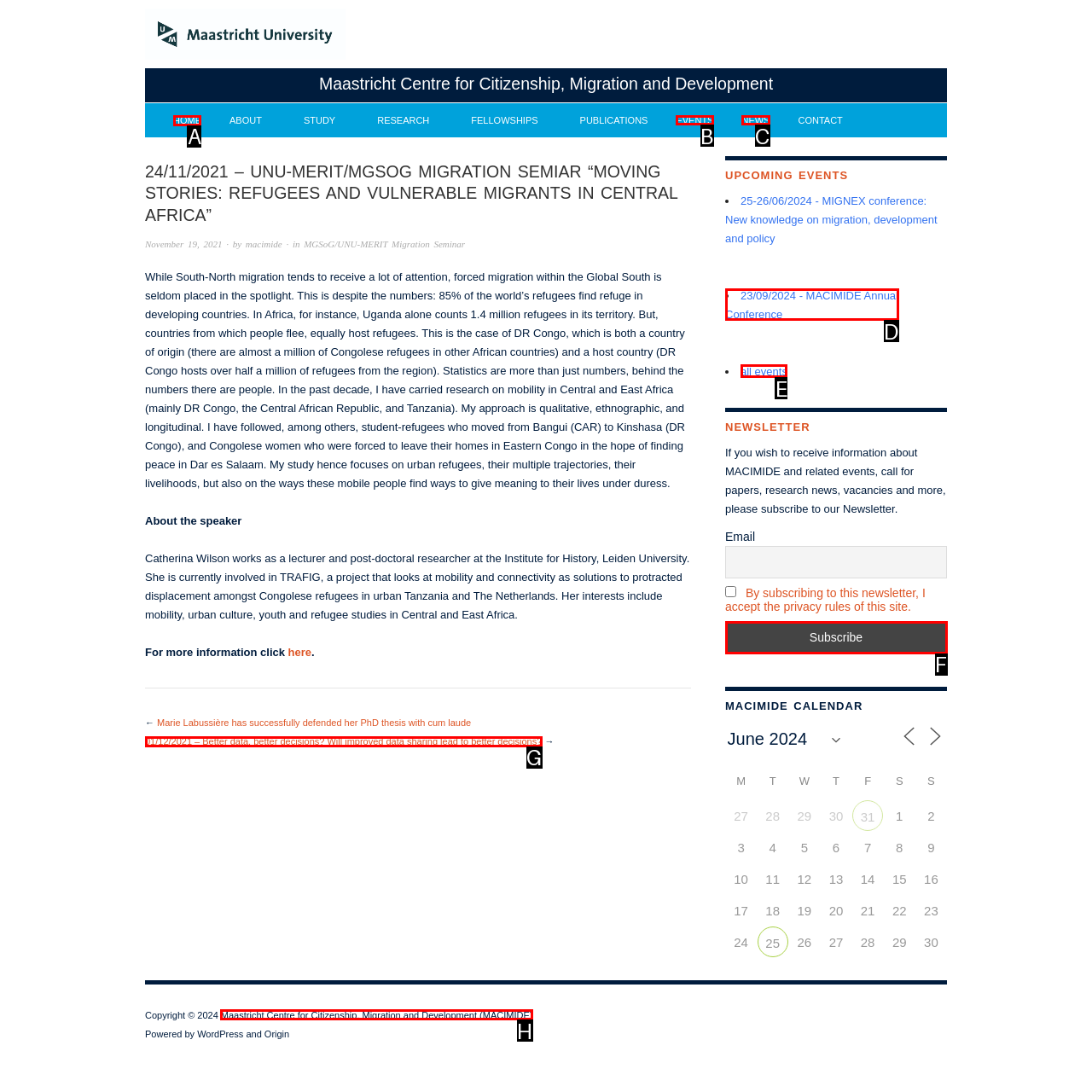Determine which option should be clicked to carry out this task: Click on the 'HOME' link
State the letter of the correct choice from the provided options.

A